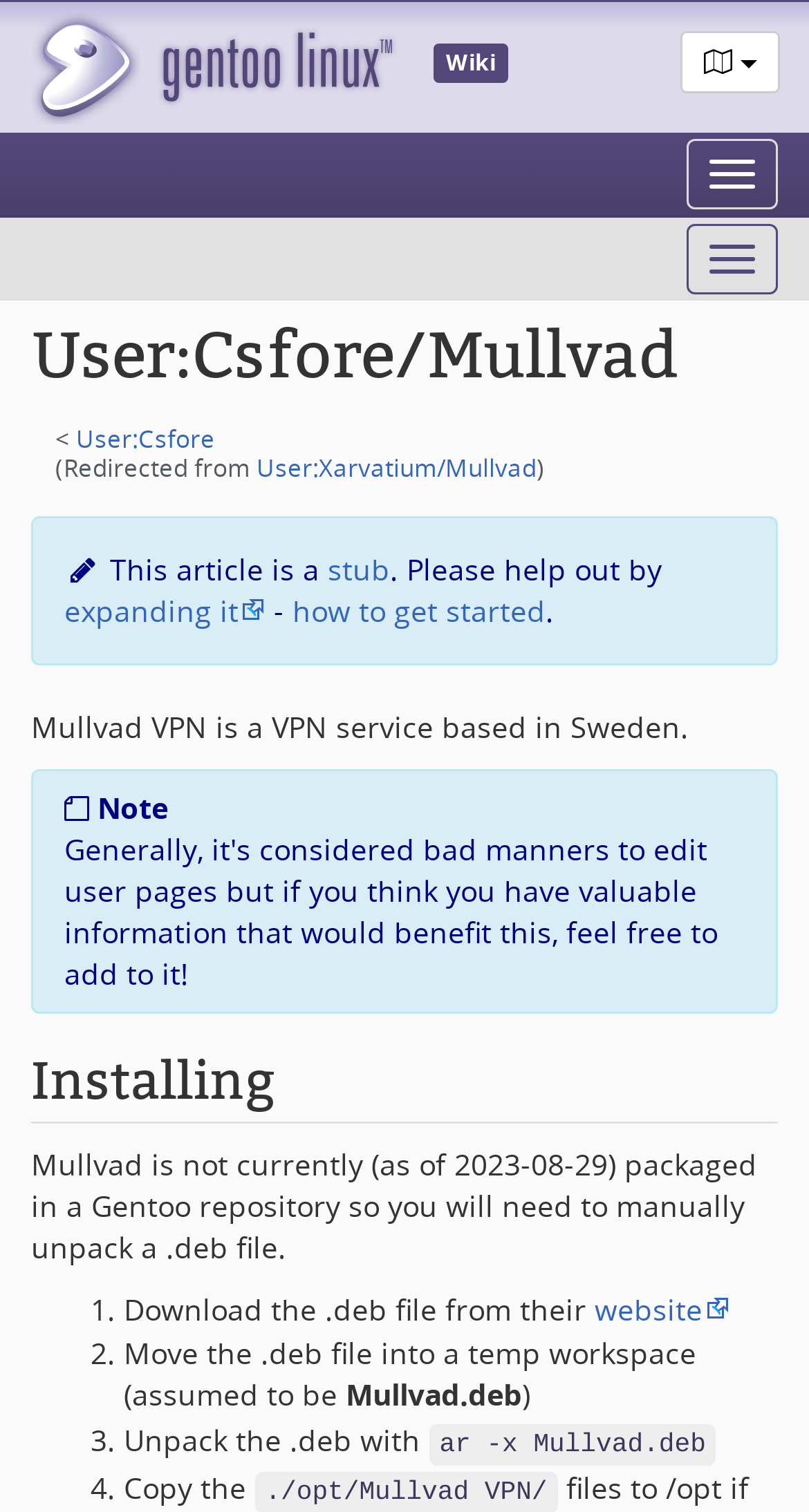Bounding box coordinates are specified in the format (top-left x, top-left y, bottom-right x, bottom-right y). All values are floating point numbers bounded between 0 and 1. Please provide the bounding box coordinate of the region this sentence describes: (480) 773-4311

None